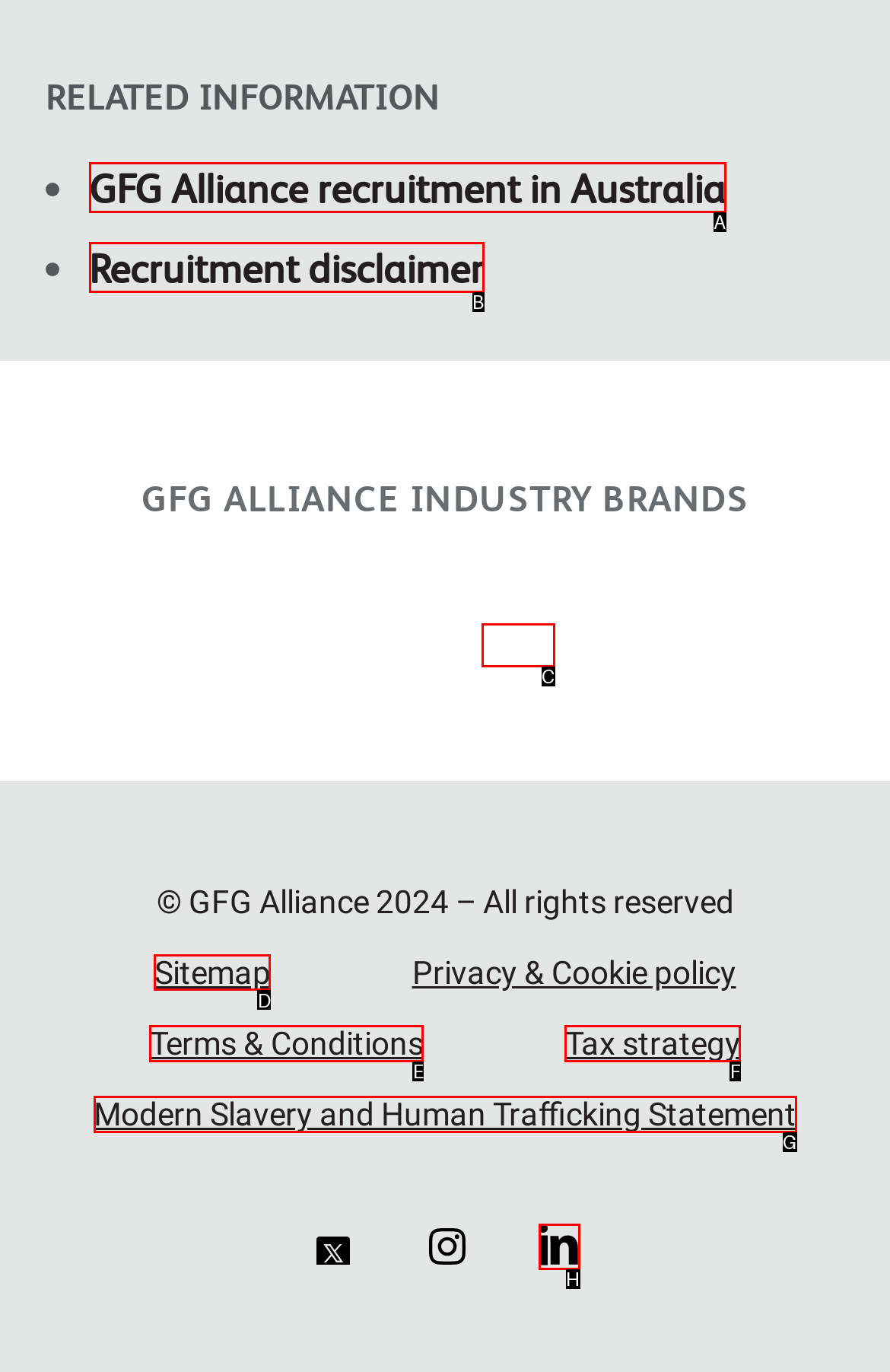Out of the given choices, which letter corresponds to the UI element required to Visit Sitemap? Answer with the letter.

D